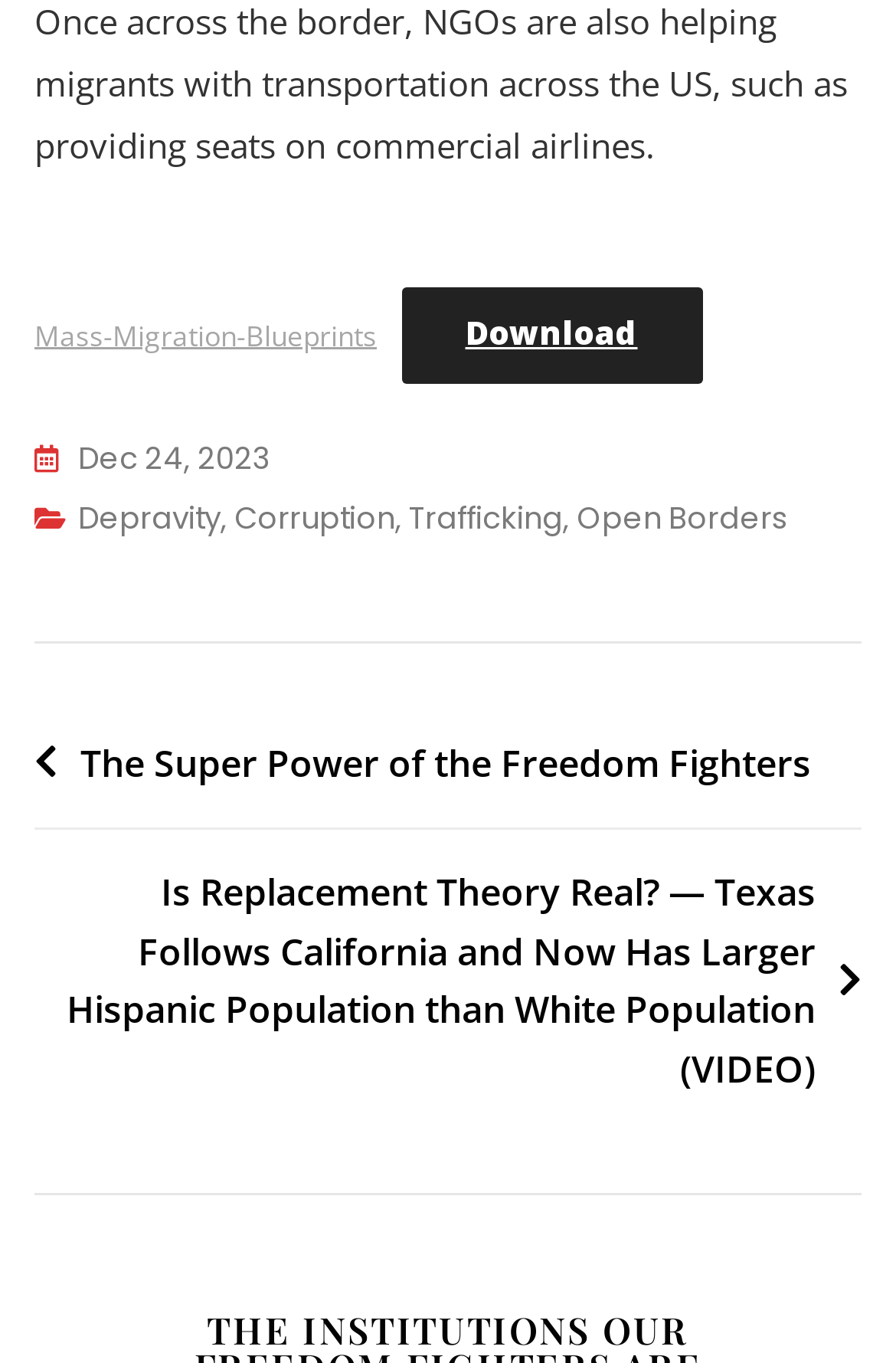How many links are there in the post navigation section?
Give a one-word or short-phrase answer derived from the screenshot.

2